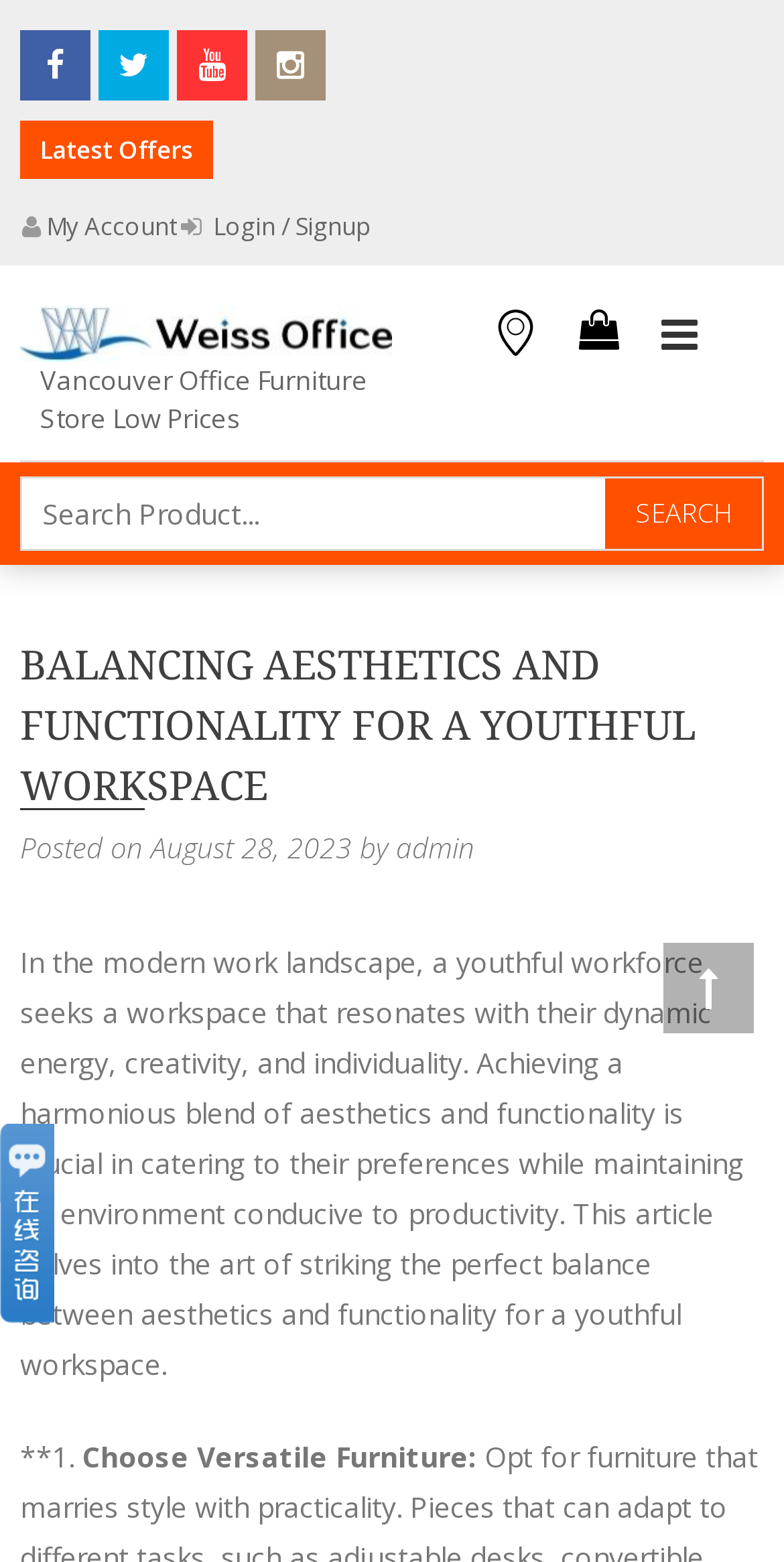How many social media links are there?
Provide a fully detailed and comprehensive answer to the question.

There are five social media links located at the top of the webpage, represented by icons with the Unicode characters '', '', '', '', and ''.